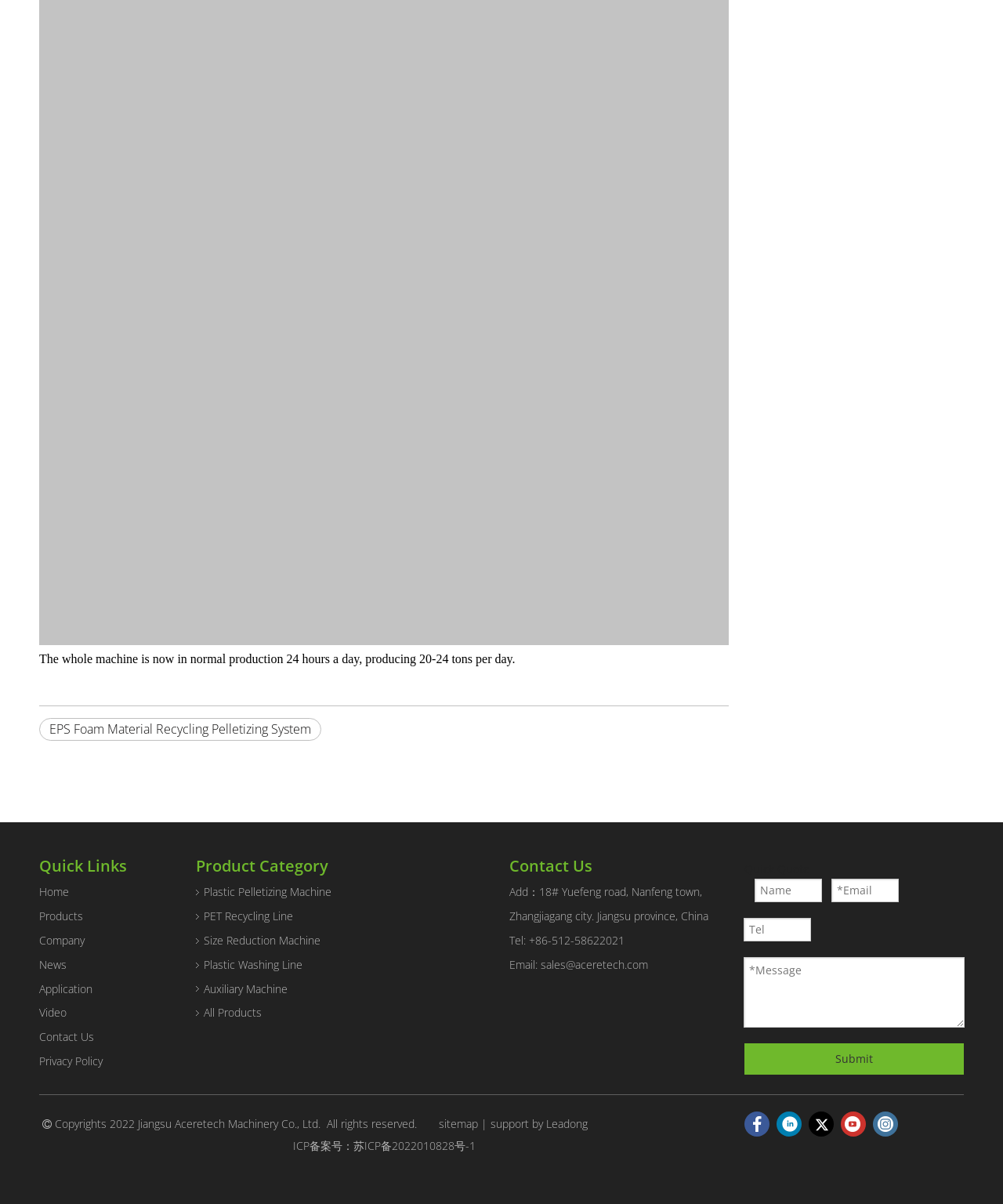Please identify the bounding box coordinates of the clickable element to fulfill the following instruction: "Fill in the 'Name' textbox in the 'Quick Quote' section". The coordinates should be four float numbers between 0 and 1, i.e., [left, top, right, bottom].

[0.752, 0.73, 0.82, 0.749]